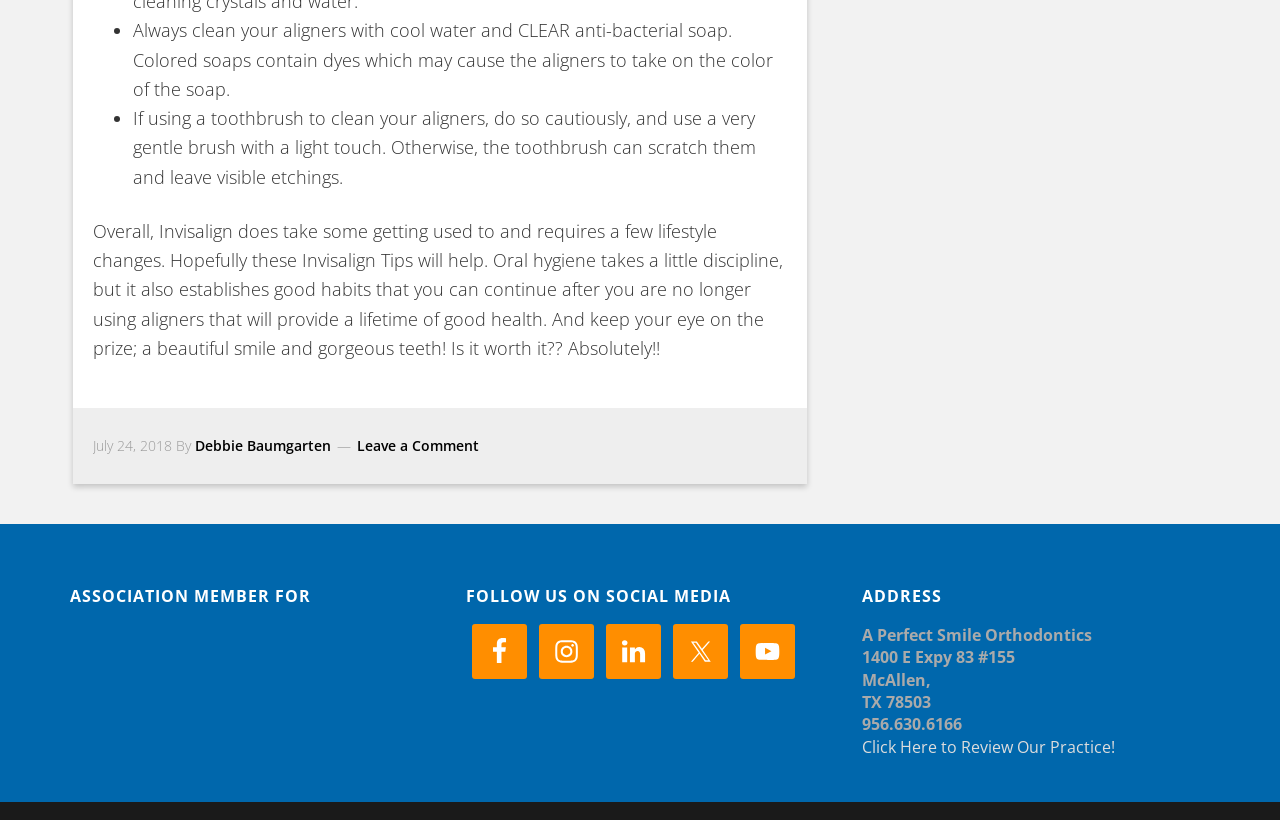Give a one-word or short phrase answer to this question: 
What social media platforms can you follow A Perfect Smile Orthodontics on?

Facebook, Instagram, LinkedIn, Twitter, YouTube